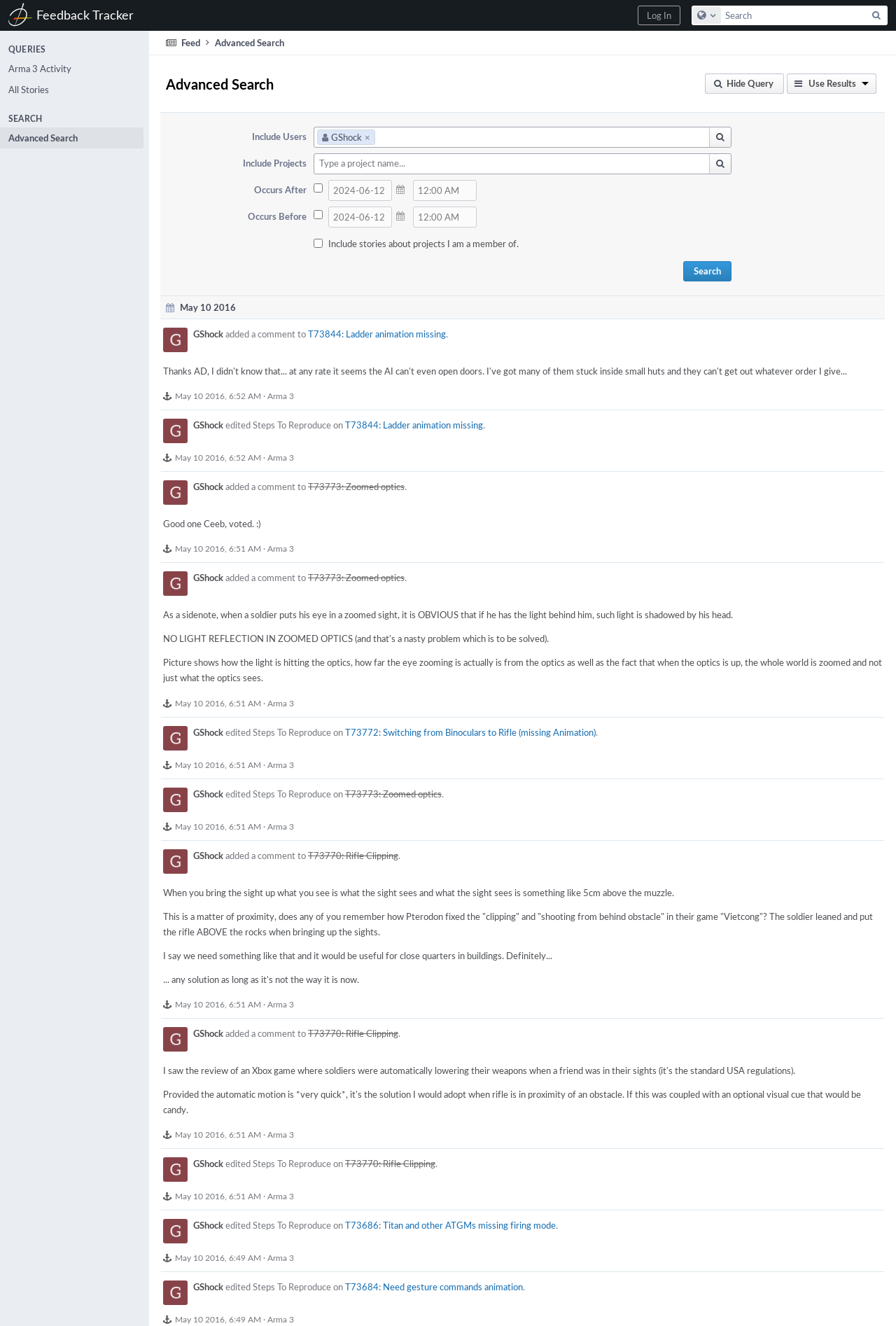What is the purpose of the 'Include Users' checkbox?
Using the image as a reference, answer the question in detail.

The 'Include Users' checkbox is used to specify whether to include users in the search results, allowing the user to narrow down the search to specific users or exclude them from the results.